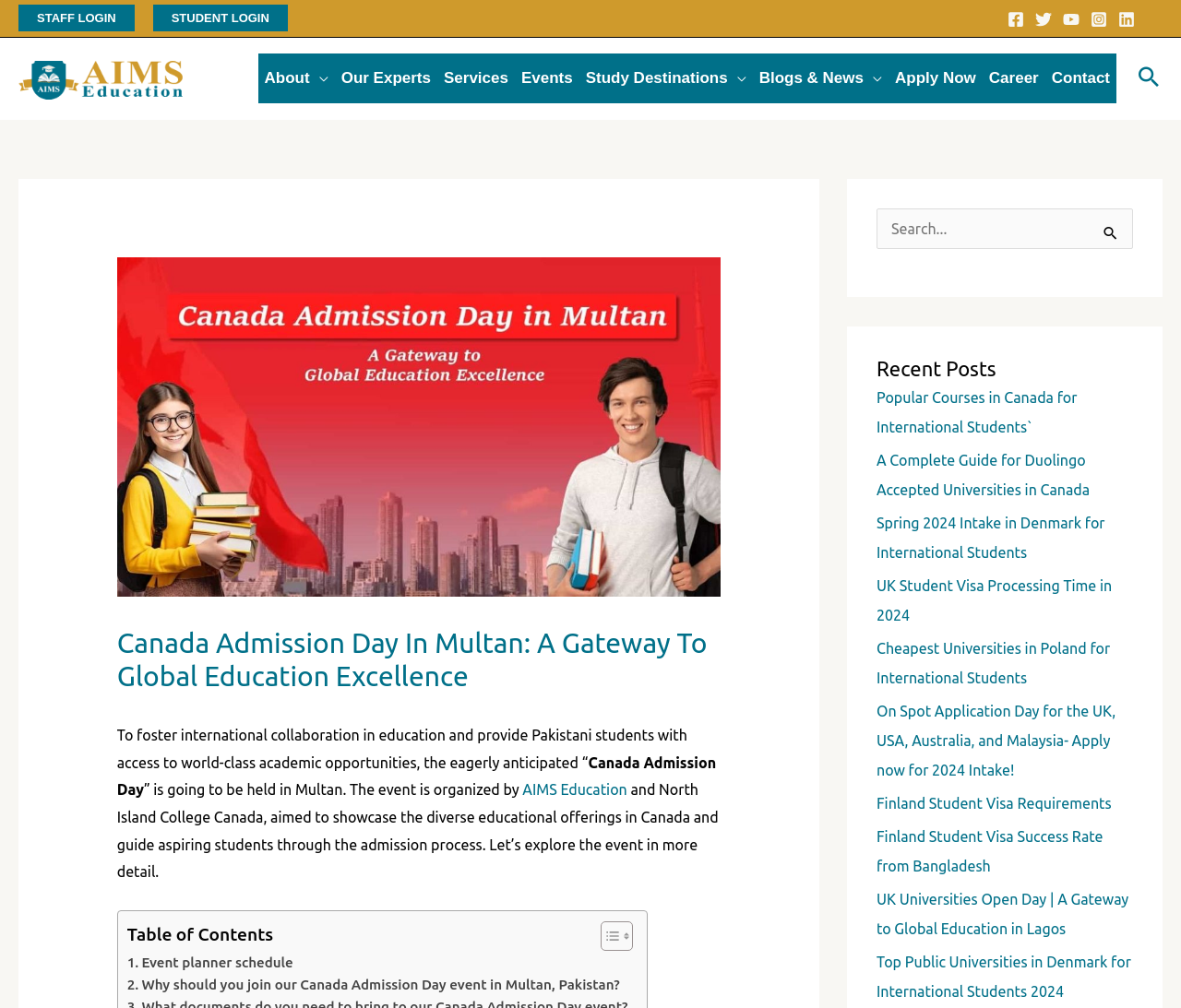What is the name of the organization hosting the event?
Please elaborate on the answer to the question with detailed information.

I found the name of the organization by reading the text 'The event is organized by AIMS Education and North Island College Canada'.